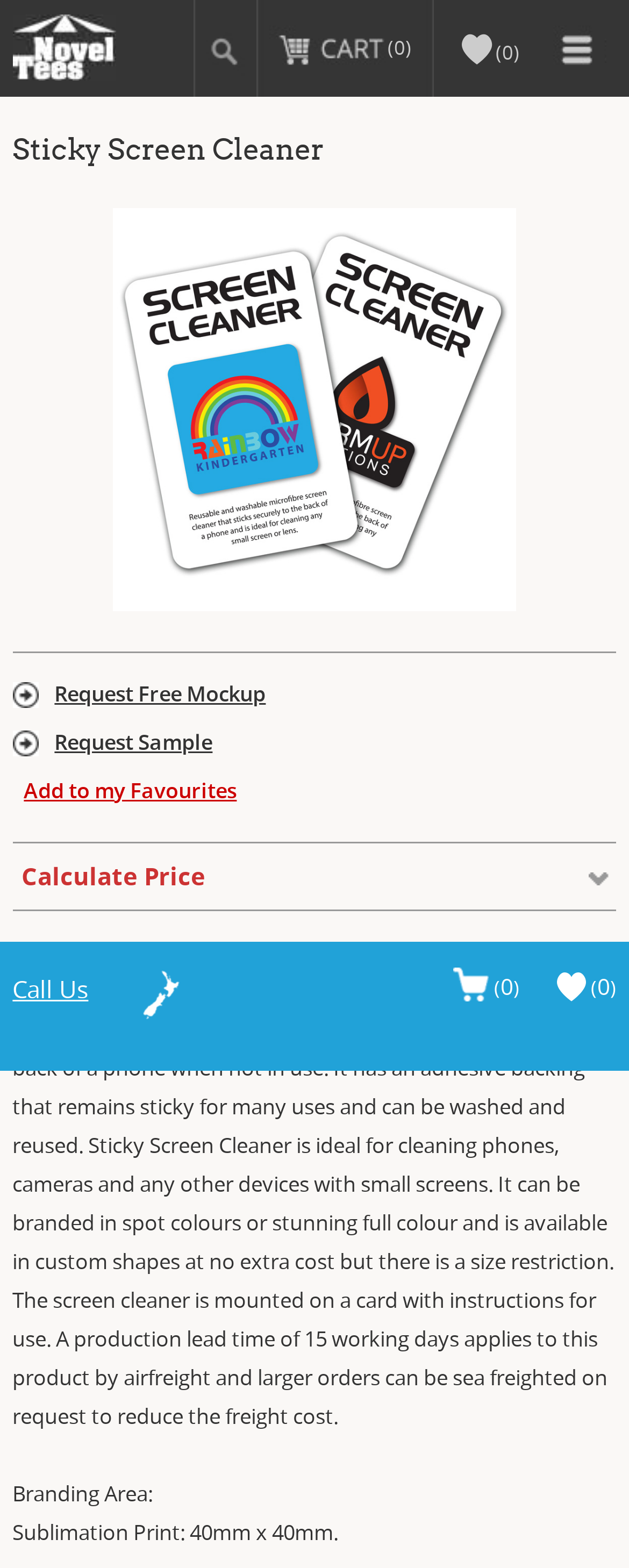Identify the bounding box of the UI element described as follows: "♥Add to my Favourites". Provide the coordinates as four float numbers in the range of 0 to 1 [left, top, right, bottom].

[0.02, 0.494, 0.98, 0.514]